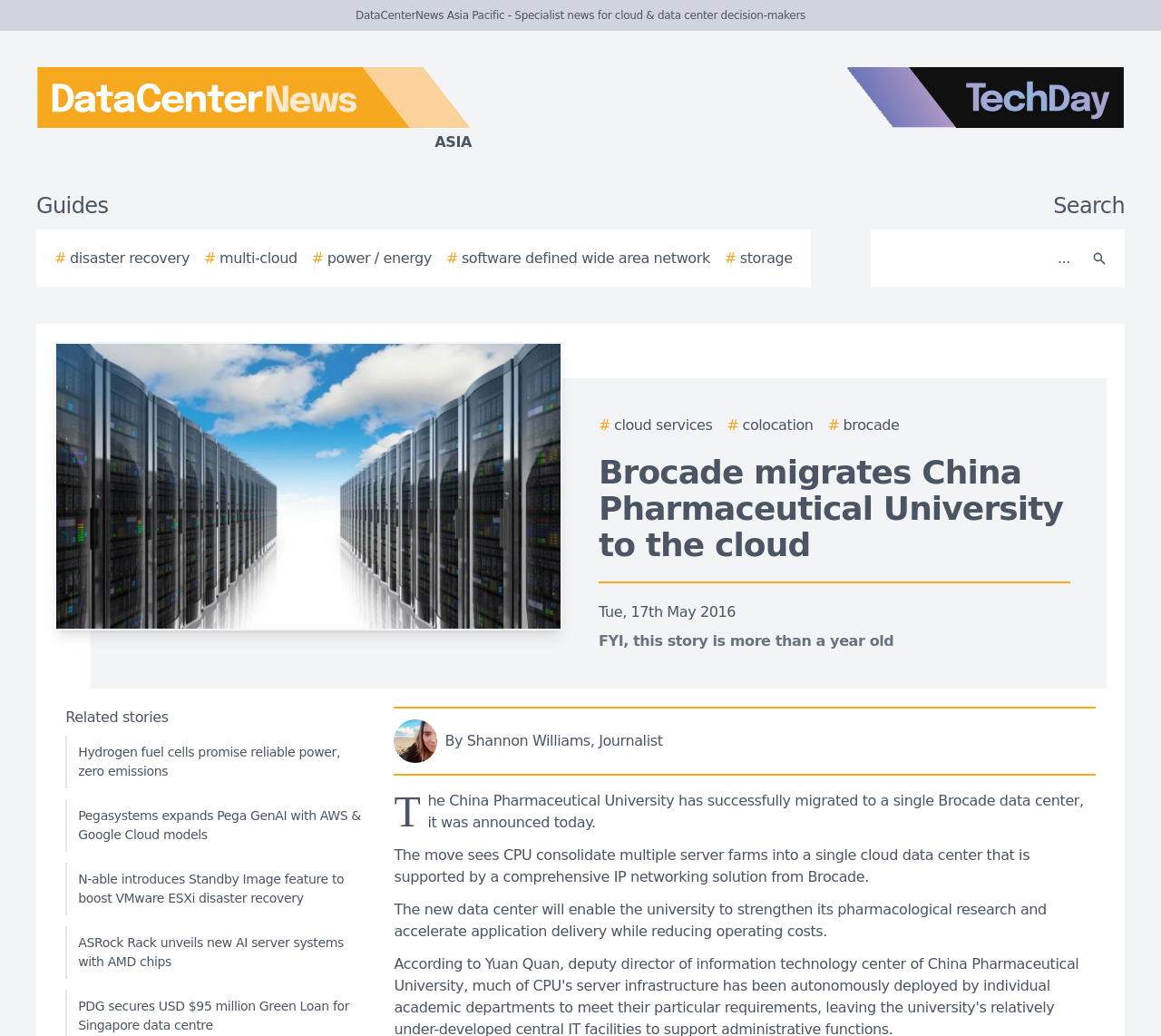Provide a one-word or short-phrase answer to the question:
What is the name of the university mentioned in the article?

China Pharmaceutical University